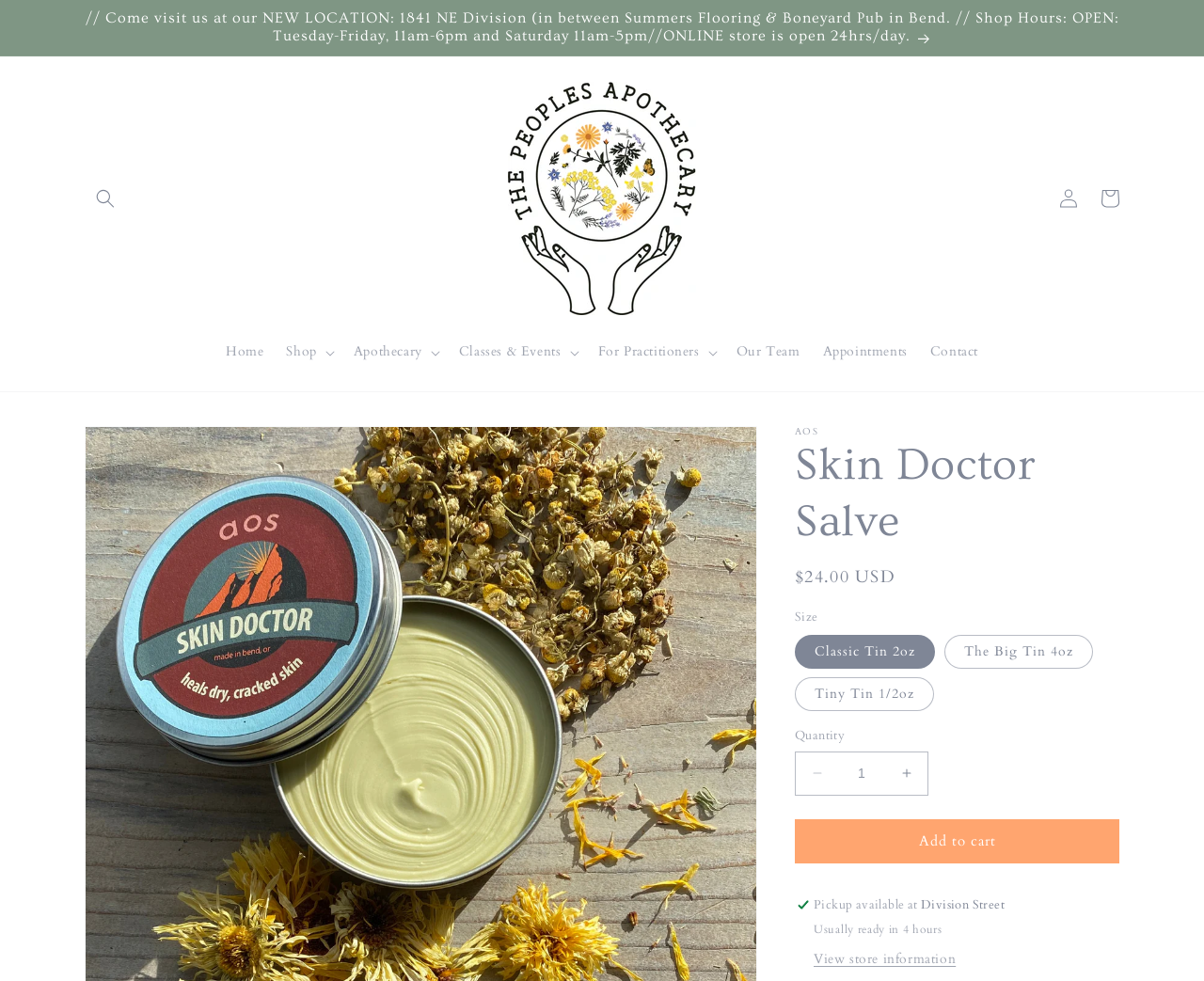Offer a comprehensive description of the webpage’s content and structure.

The webpage is about Skin Doctor Salve, a product from The Peoples Apothecary. At the top of the page, there is an announcement section that spans the entire width, containing a link with information about the store's new location and hours of operation. Below this section, there is a search button and a link to the apothecary's homepage.

The main navigation menu is located below, consisting of five buttons: Home, Shop, Apothecary, Classes & Events, and For Practitioners. These buttons are aligned horizontally and take up about half of the page's width.

On the right side of the page, there are links to Our Team, Appointments, Contact, Log in, and Cart. The Cart link has a dropdown menu with a link to skip to product information.

The main content of the page is focused on the Skin Doctor Salve product. There is a heading with the product name, followed by a section with the regular price of $24.00 USD. Below this, there is a group of radio buttons to select the product size, with options for Classic Tin 2oz, The Big Tin 4oz, and Tiny Tin 1/2oz.

Next to the size selection, there is a quantity section with a spin button and decrease and increase quantity buttons. Below this, there is an Add to cart button. The page also provides information about pickup availability and store hours.

At the bottom of the page, there is a button to view store information, which has a popup dialog.